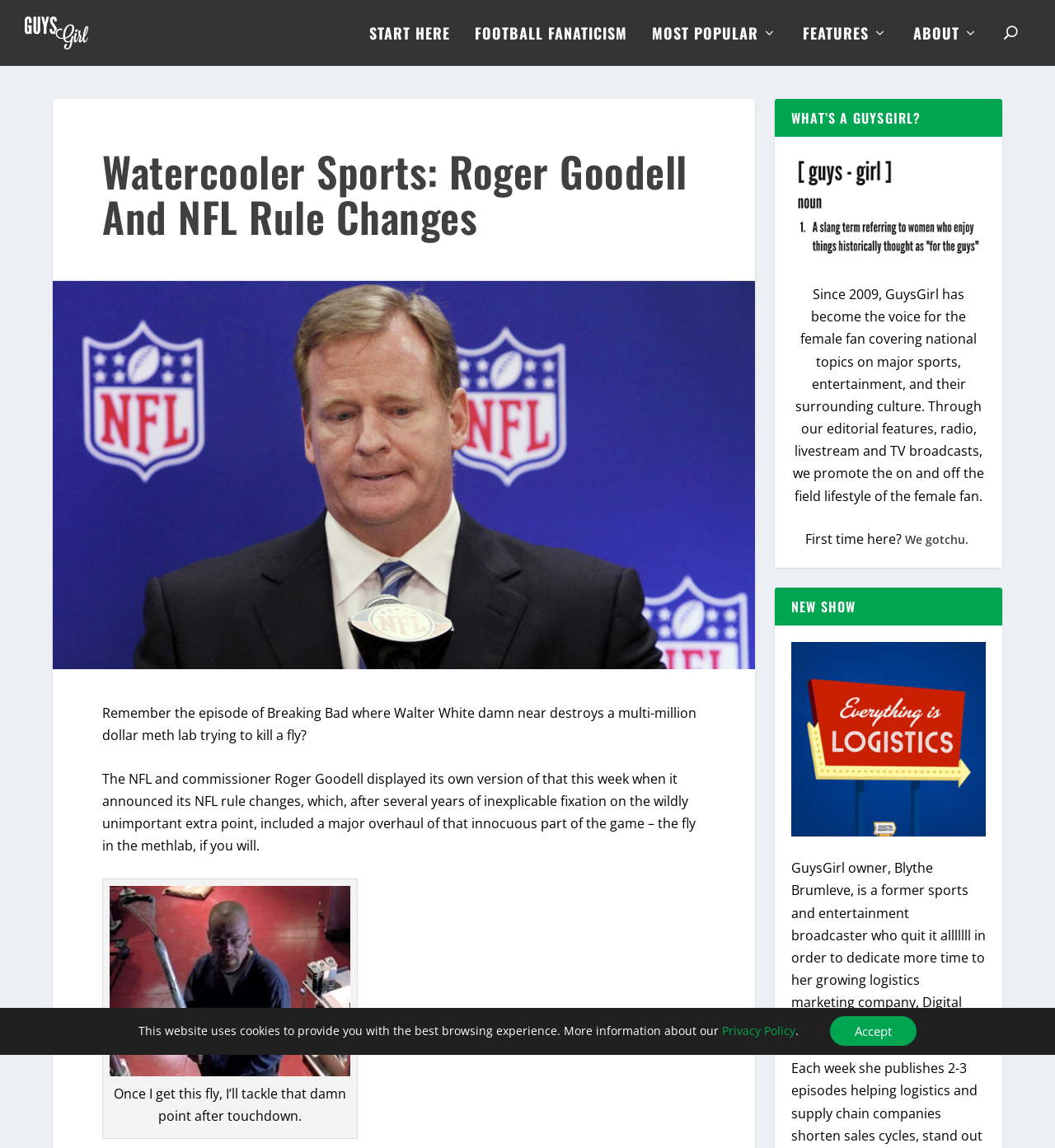What is the purpose of GuysGirl?
Based on the image, give a one-word or short phrase answer.

To promote the on and off the field lifestyle of the female fan